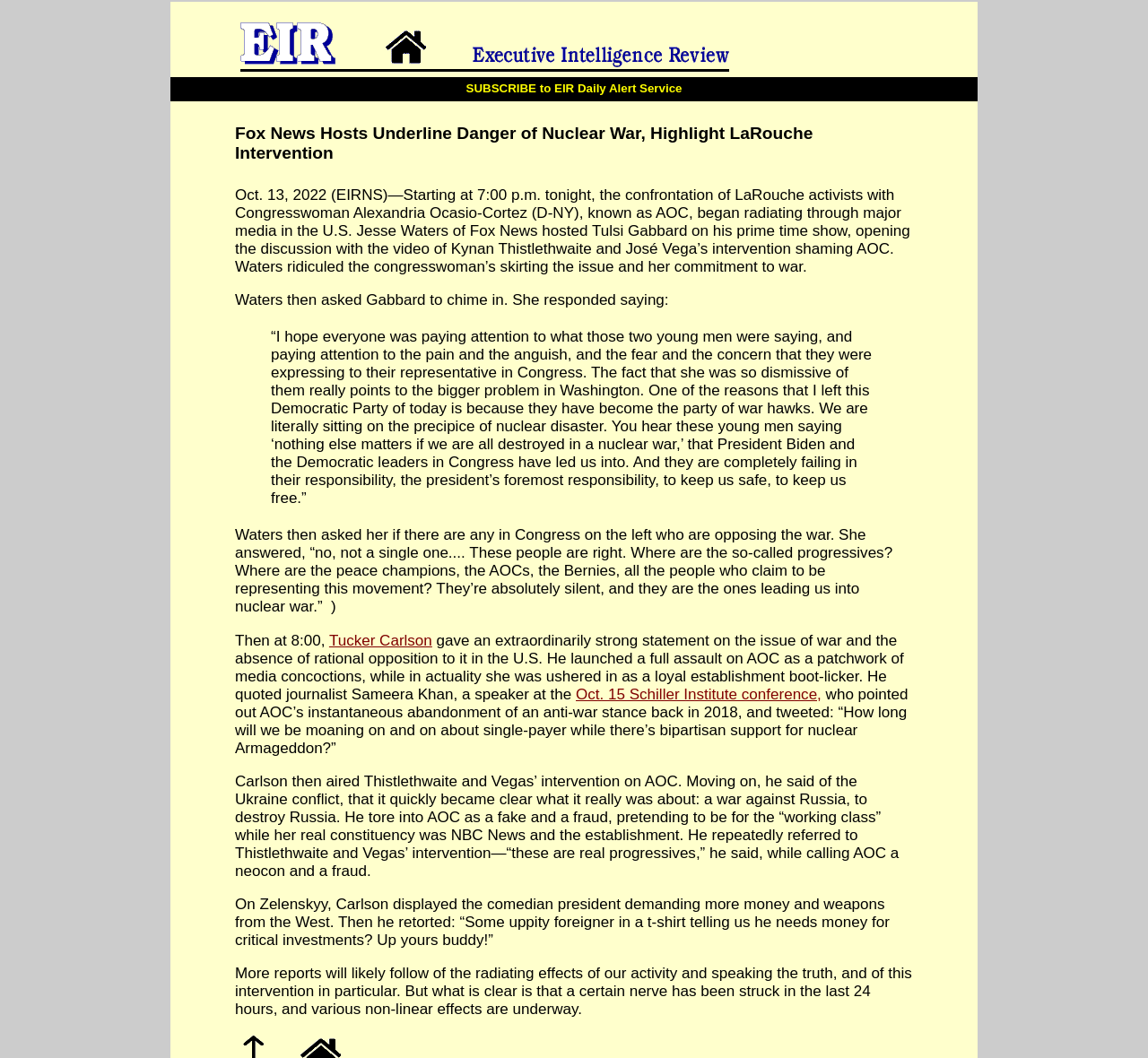Who is the comedian president mentioned in the article?
Look at the image and provide a detailed response to the question.

I found the comedian president's name by reading the StaticText element that says 'On Zelenskyy, Carlson displayed the comedian president demanding more money and weapons from the West'.